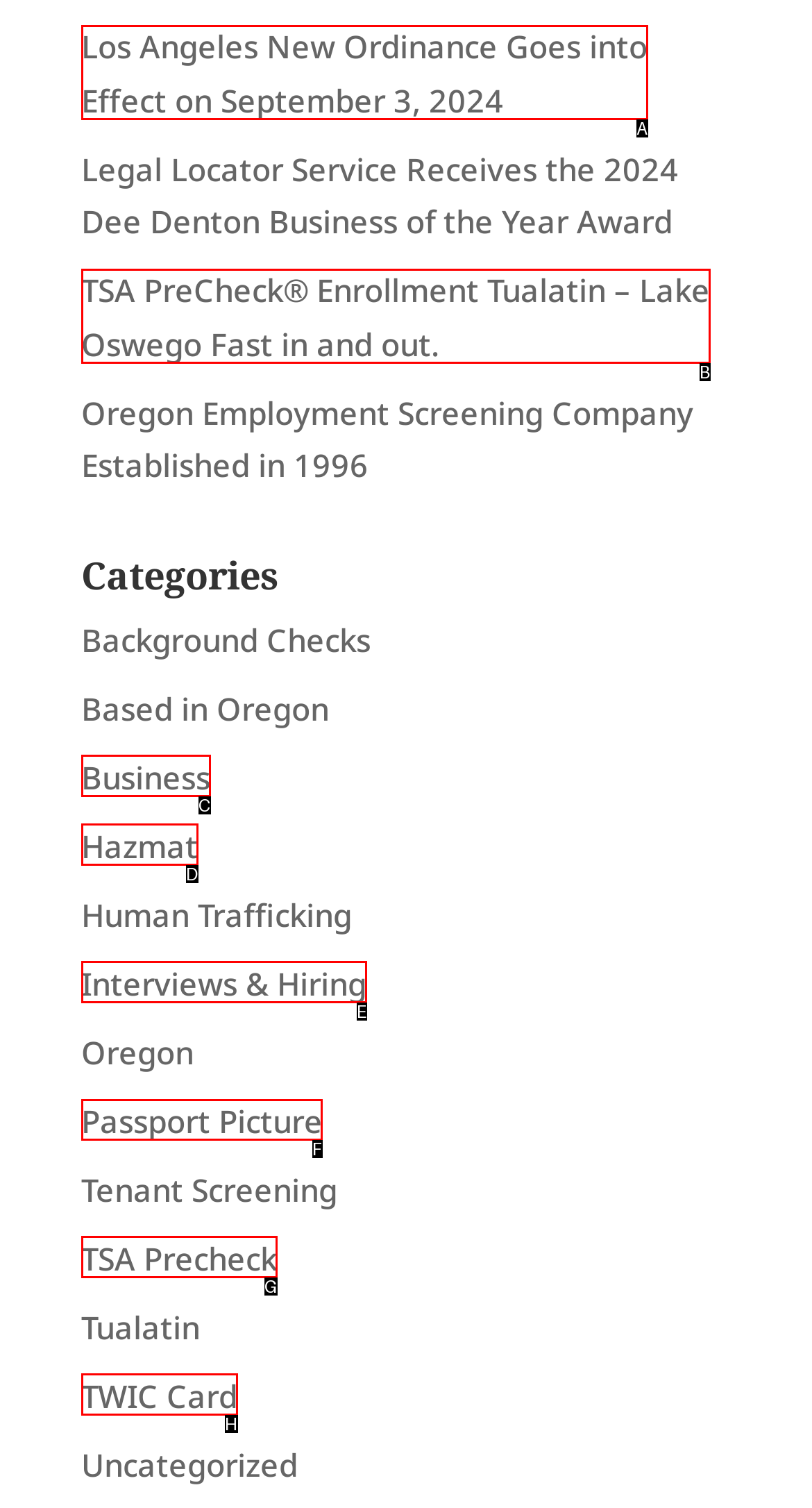Select the HTML element that needs to be clicked to perform the task: View passport picture services. Reply with the letter of the chosen option.

F